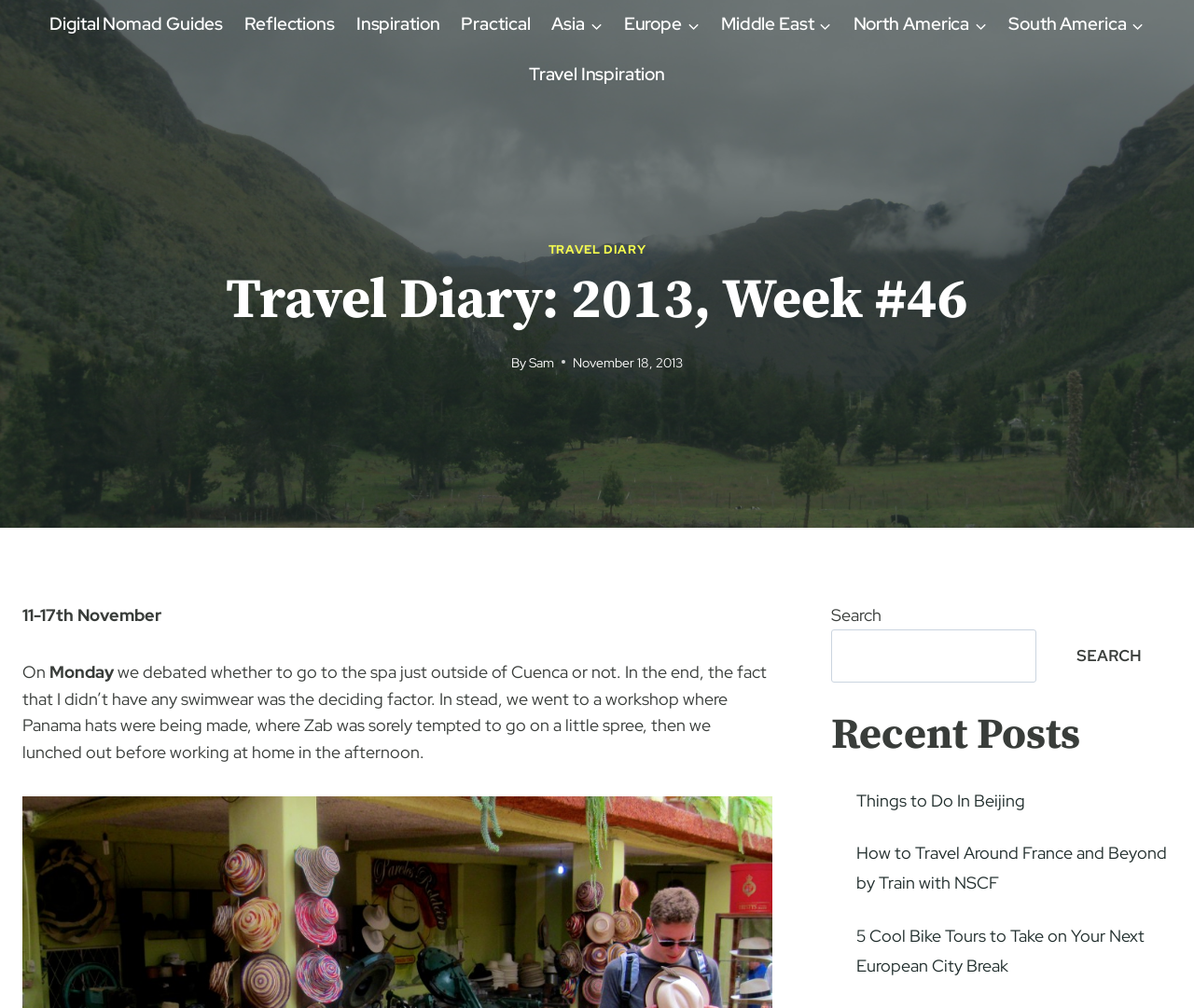Locate the bounding box coordinates of the element to click to perform the following action: 'Search for something'. The coordinates should be given as four float values between 0 and 1, in the form of [left, top, right, bottom].

[0.696, 0.624, 0.868, 0.677]